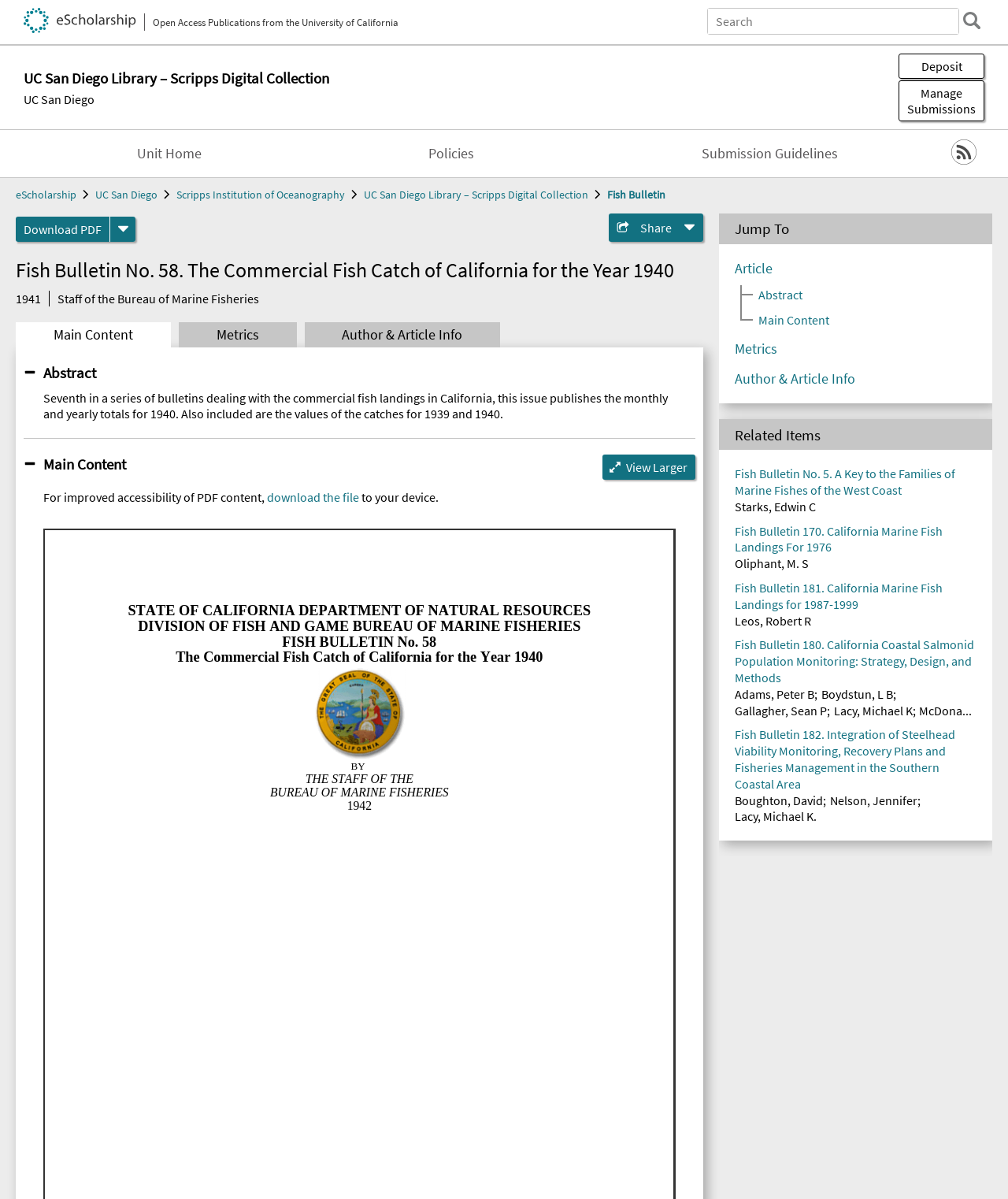What is the title of the Fish Bulletin?
Refer to the image and offer an in-depth and detailed answer to the question.

The title of the Fish Bulletin can be found in the heading element with the text 'Fish Bulletin No. 58. The Commercial Fish Catch of California for the Year 1940'.